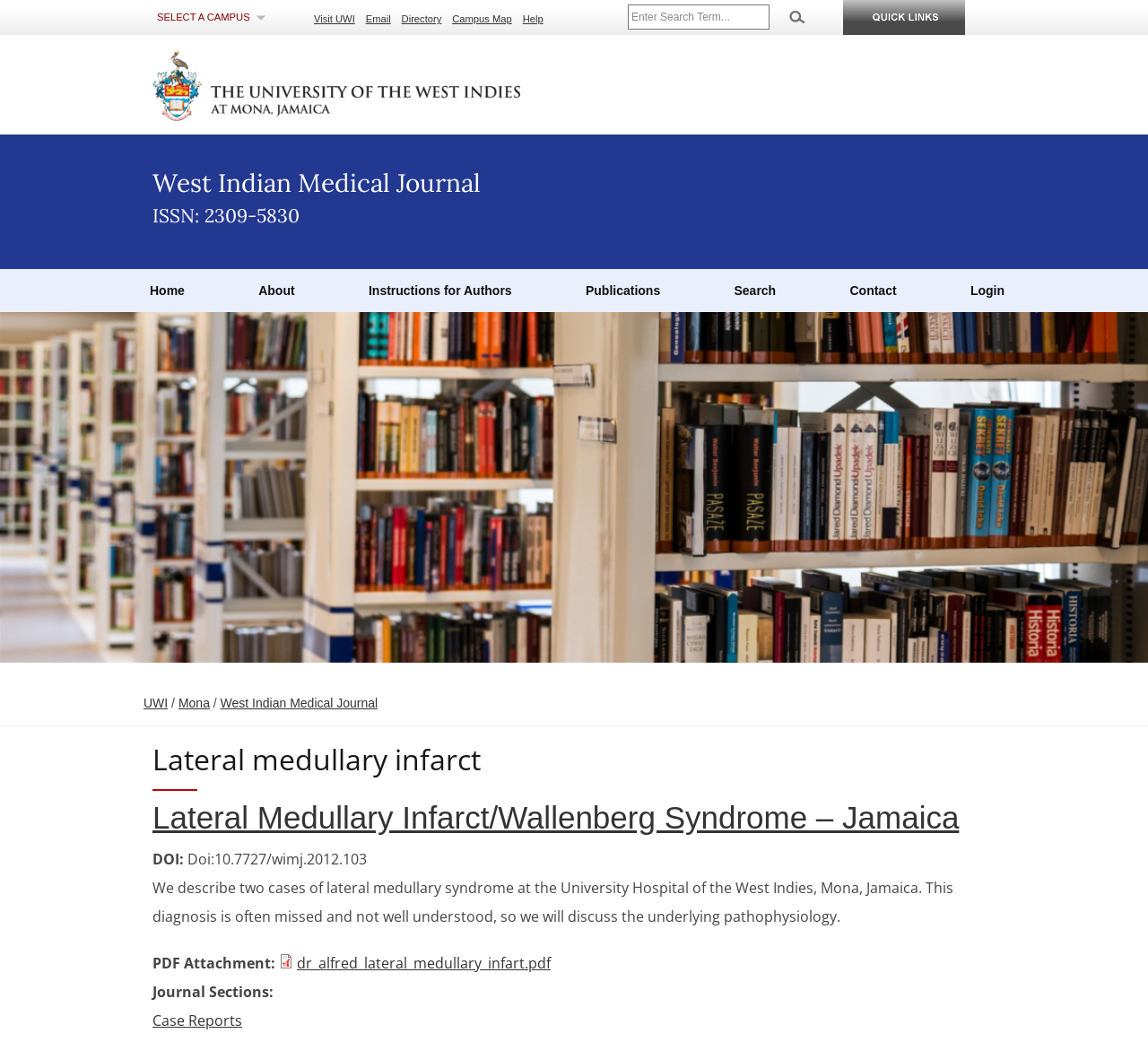Is there a PDF attachment available?
Please answer the question with a single word or phrase, referencing the image.

Yes